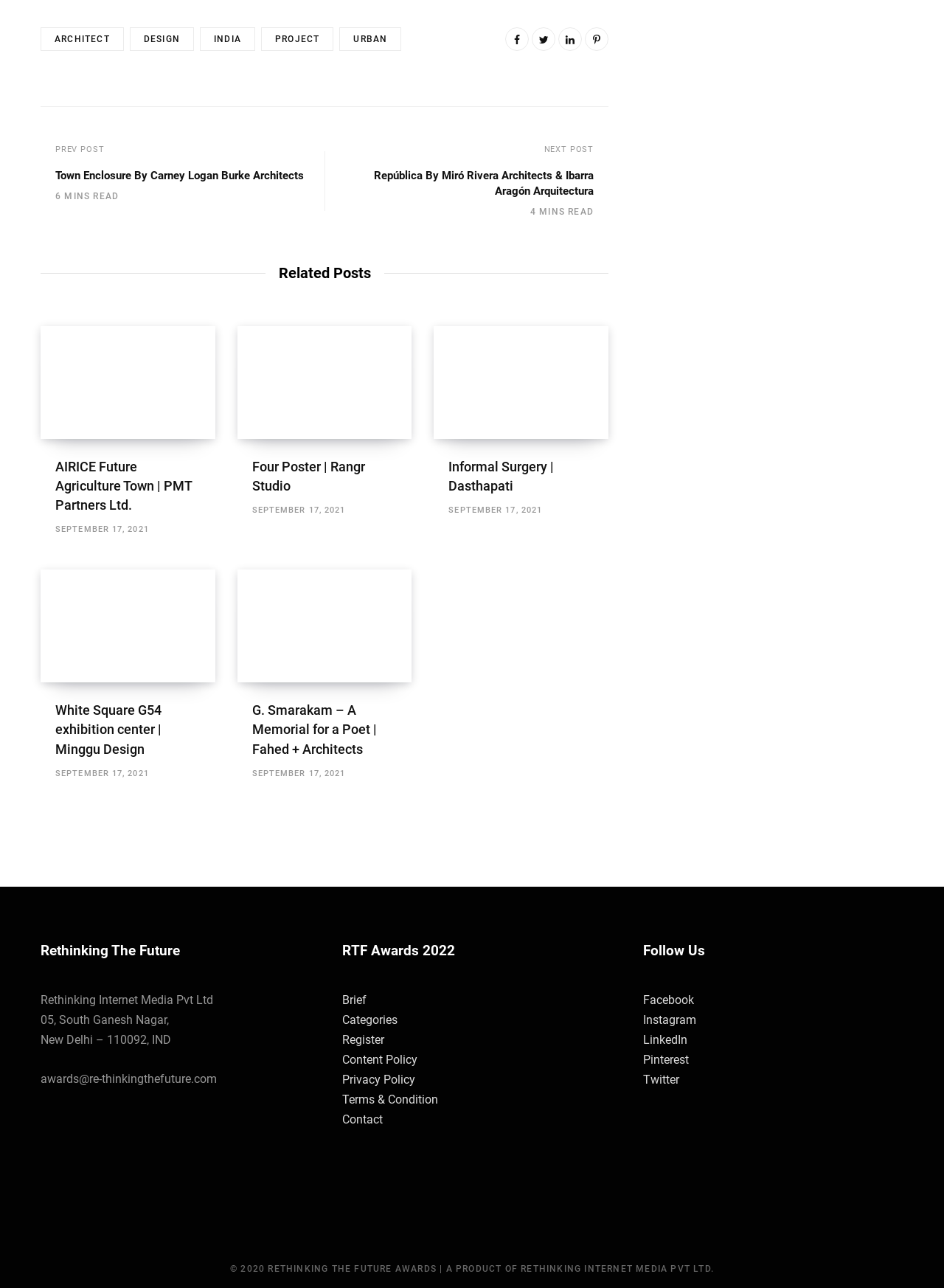Could you locate the bounding box coordinates for the section that should be clicked to accomplish this task: "Click on the 'ARCHITECT' link".

[0.043, 0.021, 0.131, 0.04]